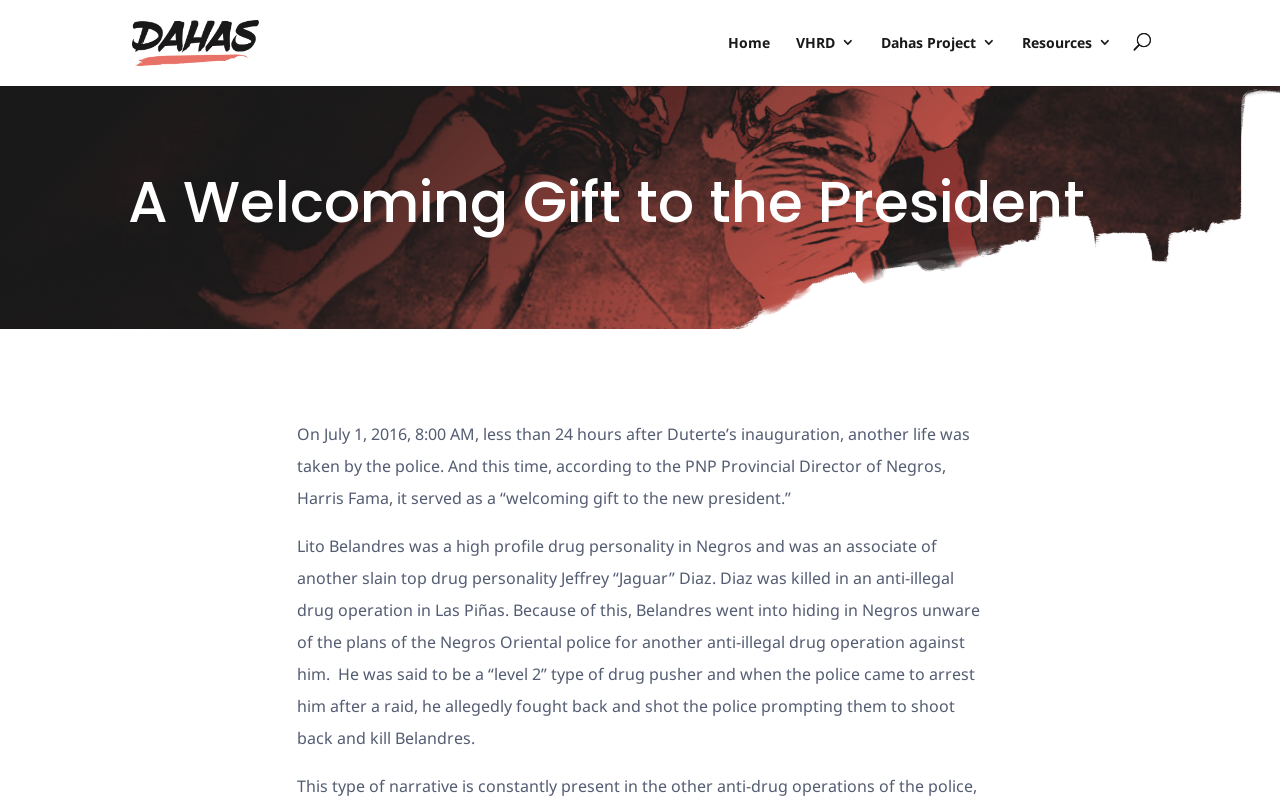Please look at the image and answer the question with a detailed explanation: What is the date mentioned in the text when Lito Belandres was killed?

The text states that Lito Belandres was killed on July 1, 2016, at 8:00 AM, less than 24 hours after Duterte’s inauguration.